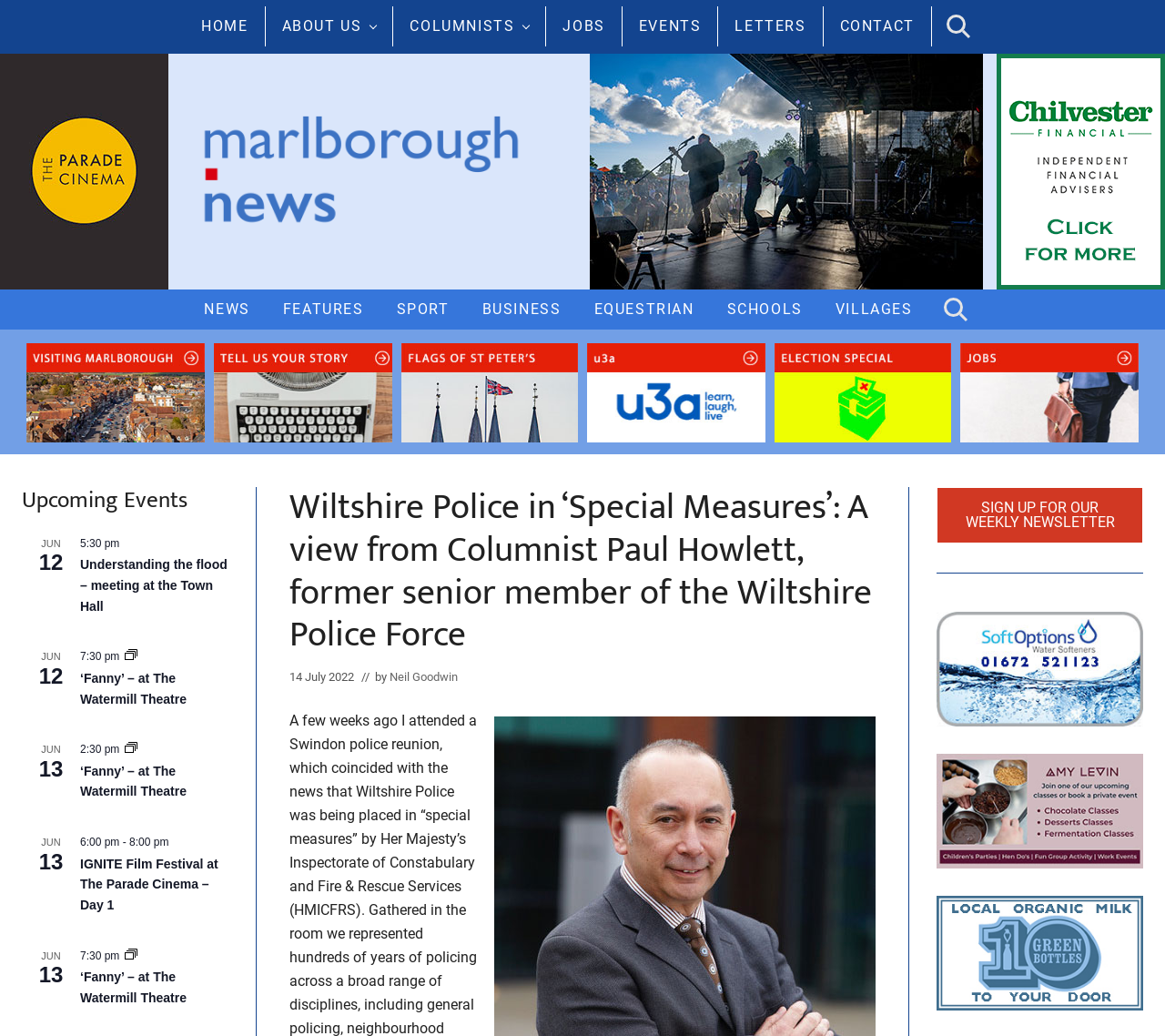Determine the bounding box coordinates for the UI element with the following description: "alt="Marlborough News"". The coordinates should be four float numbers between 0 and 1, represented as [left, top, right, bottom].

[0.173, 0.102, 0.448, 0.229]